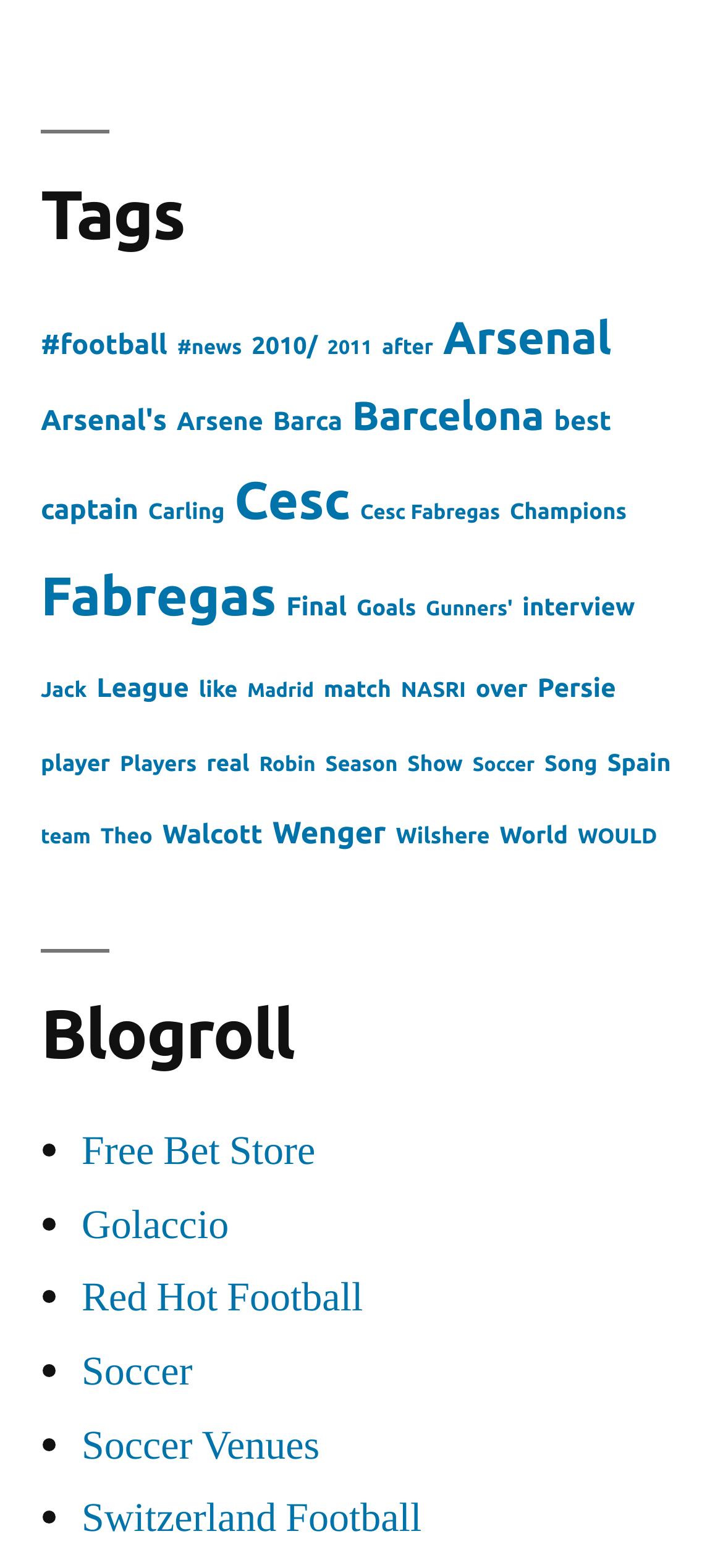Please provide a brief answer to the question using only one word or phrase: 
What is the last category in the navigation section?

World